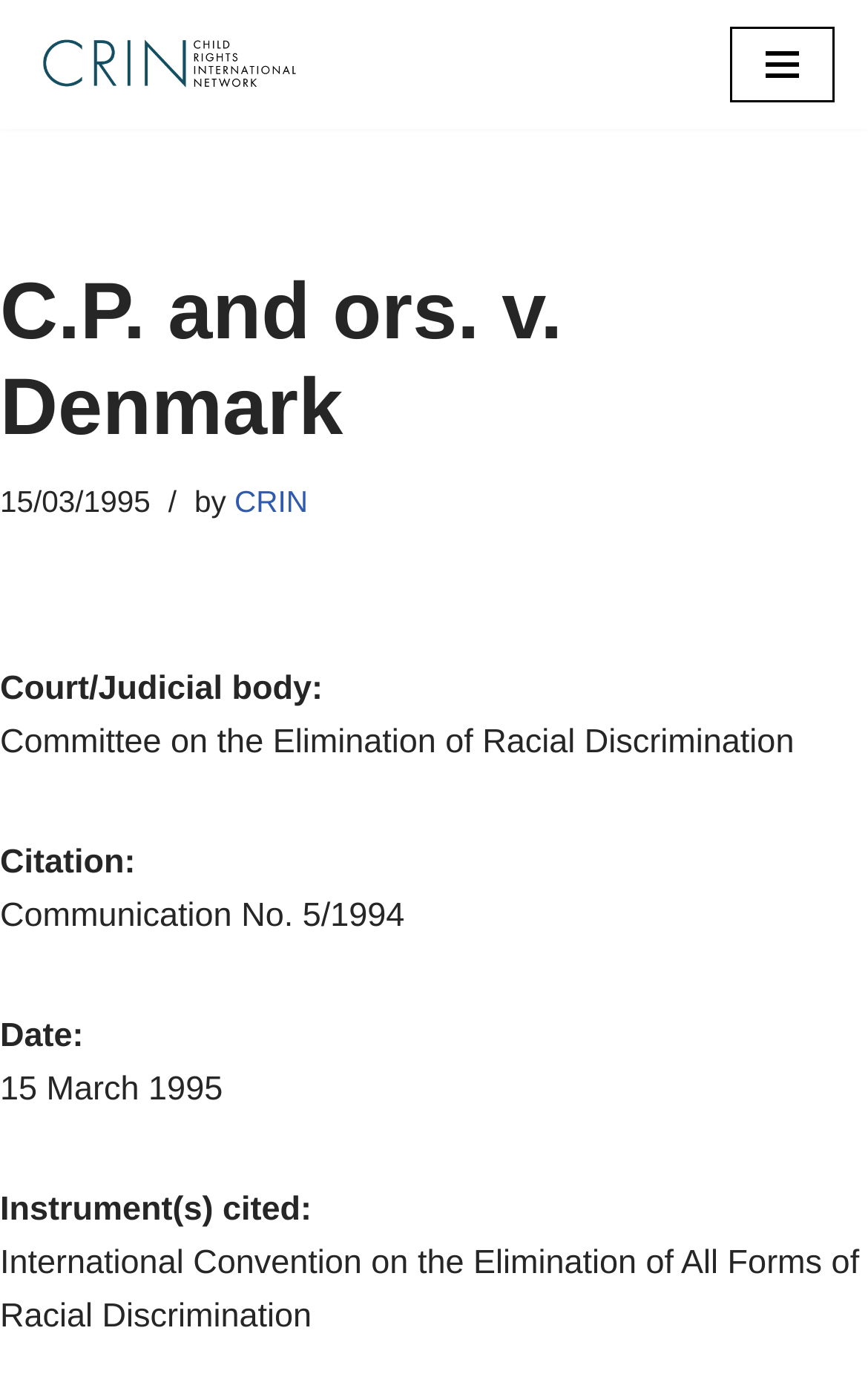Reply to the question with a single word or phrase:
What is the name of the international convention cited?

International Convention on the Elimination of All Forms of Racial Discrimination